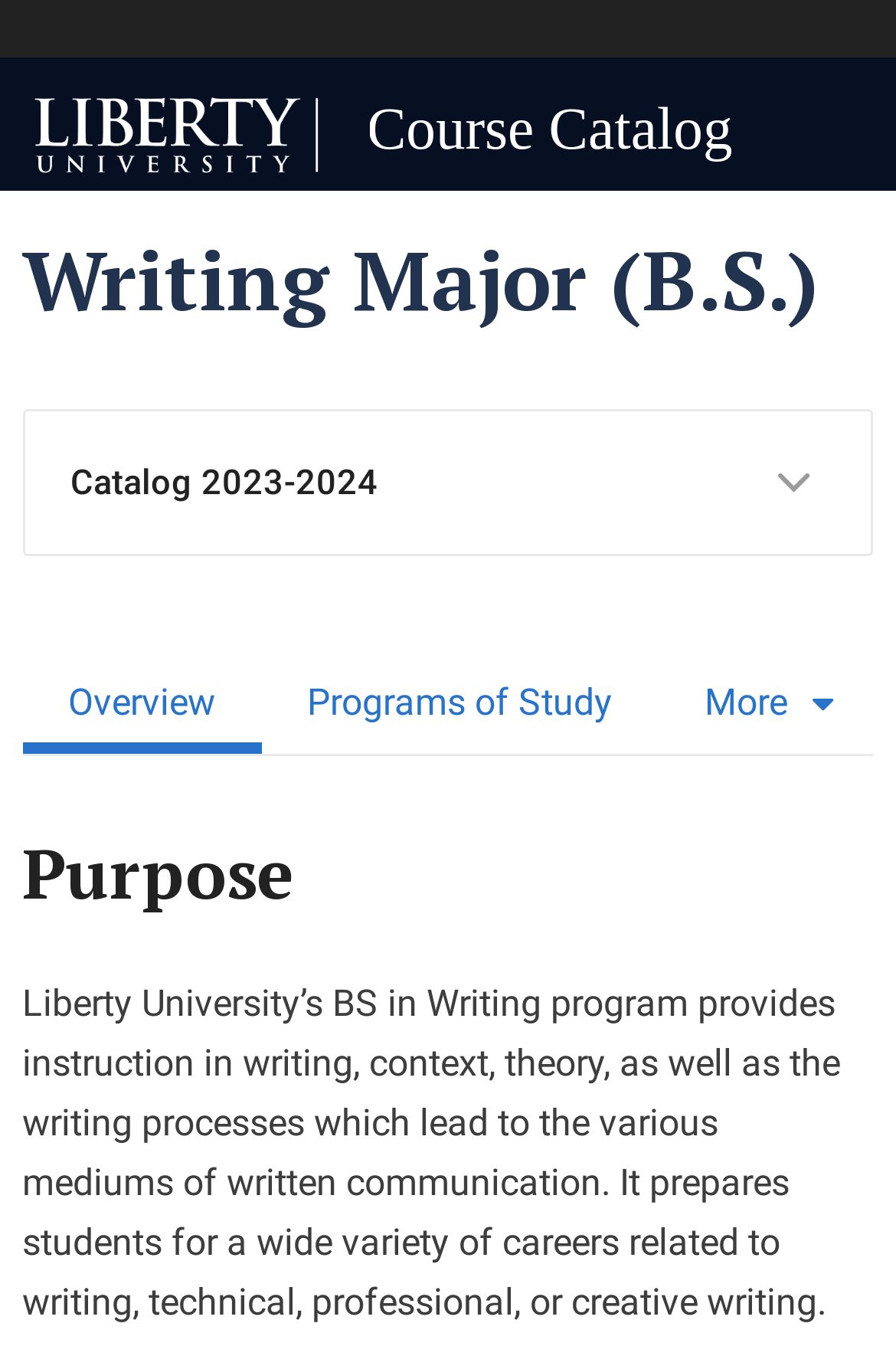Is the 'Overview' tab selected?
Using the visual information, reply with a single word or short phrase.

True